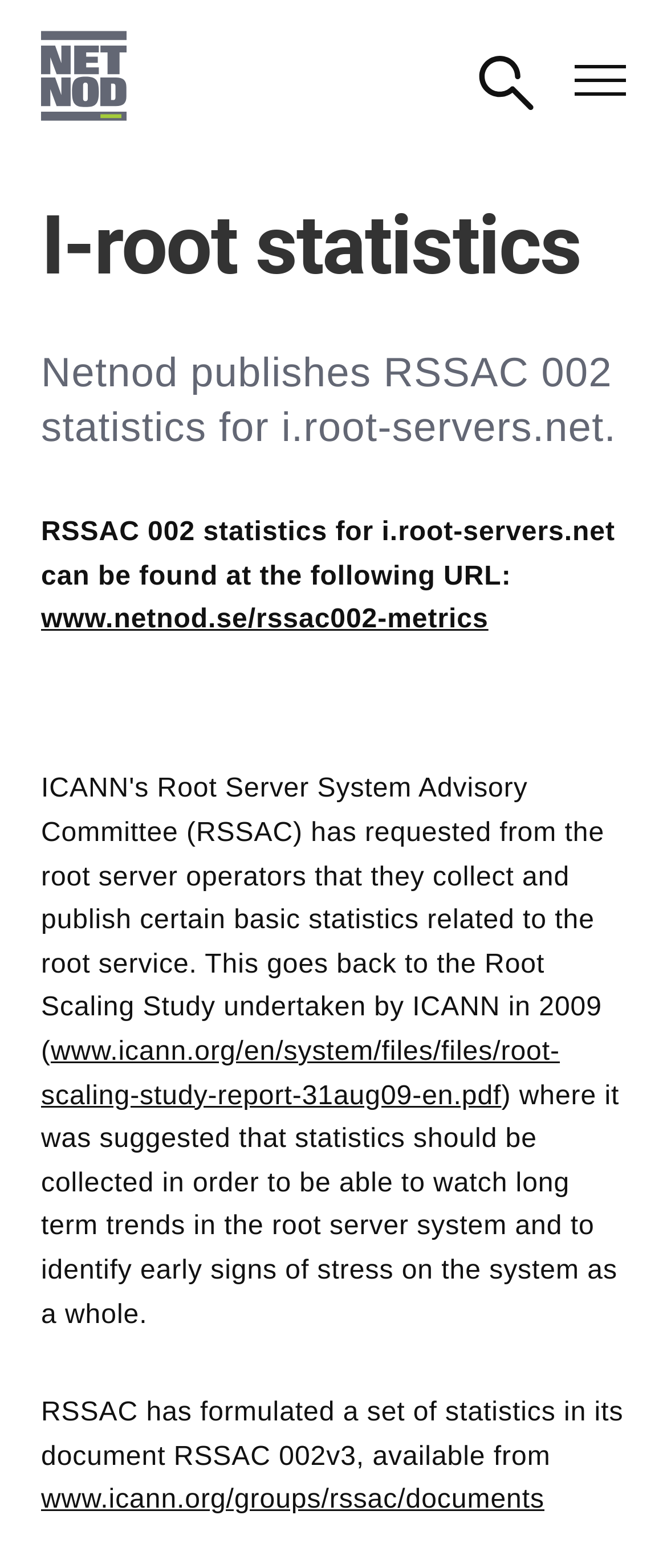Provide an in-depth caption for the contents of the webpage.

The webpage is about I-root statistics provided by Netnod. At the top left, there is a "Skip to main content" link, followed by a "Home" link with a corresponding image. On the top right, there is a "Search" link. 

Below the top navigation, there is a heading that reads "I-root statistics". Underneath, there is a paragraph of text that explains Netnod publishes RSSAC 002 statistics for i.root-servers.net. 

The main content of the page is divided into two sections. The first section provides a link to the RSSAC 002 statistics, which can be found at www.netnod.se/rssac002-metrics. 

The second section appears to be a description of the purpose of collecting statistics. It mentions a report from ICANN that suggested collecting statistics to identify long-term trends and early signs of stress on the root server system. This section also provides a link to the report. 

Additionally, there is a mention of RSSAC 002v3, a document that formulates a set of statistics, and a link to access it from the ICANN website.